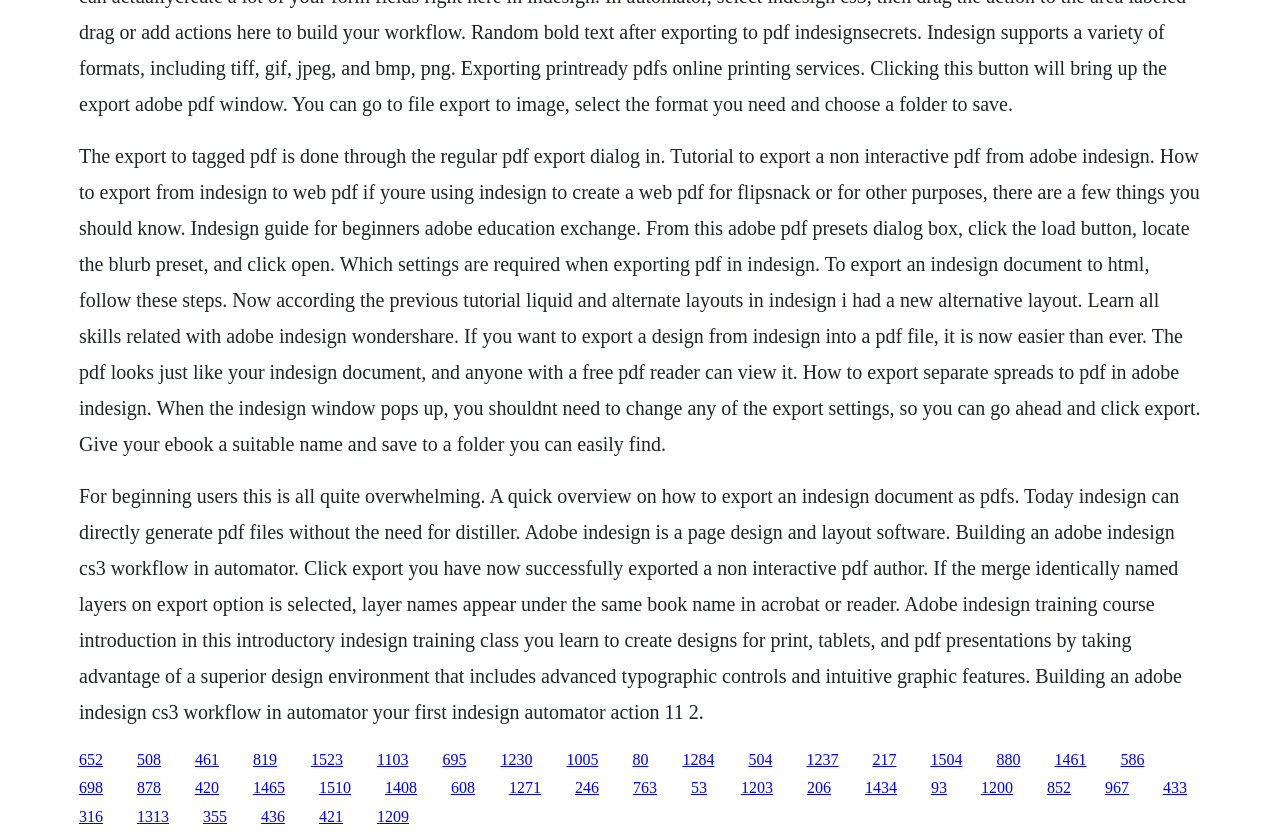Predict the bounding box coordinates of the area that should be clicked to accomplish the following instruction: "Follow the guide for beginners on exporting an InDesign document as PDFs". The bounding box coordinates should consist of four float numbers between 0 and 1, i.e., [left, top, right, bottom].

[0.062, 0.577, 0.923, 0.86]